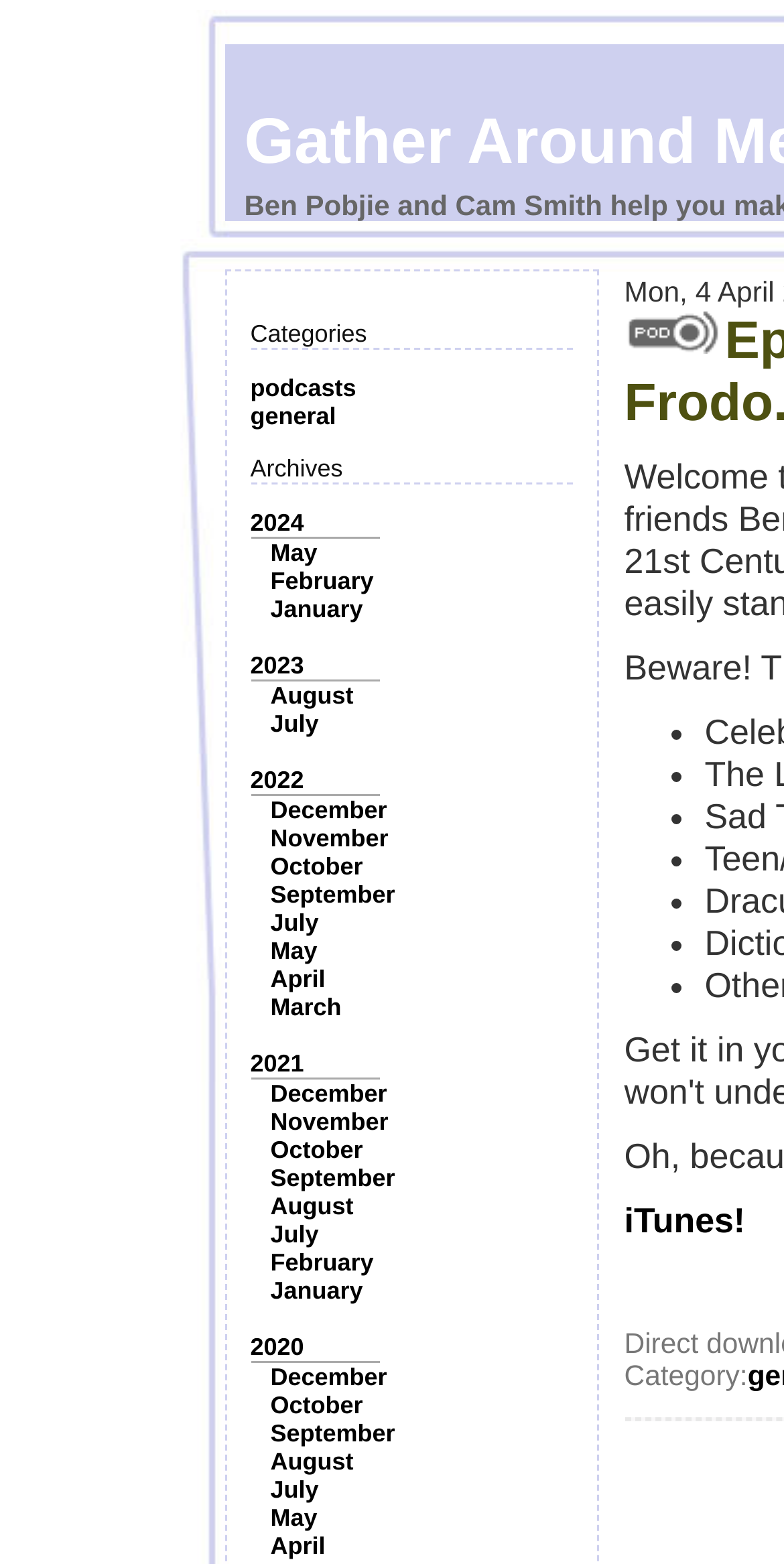Determine the bounding box coordinates for the clickable element required to fulfill the instruction: "Select a language". Provide the coordinates as four float numbers between 0 and 1, i.e., [left, top, right, bottom].

None